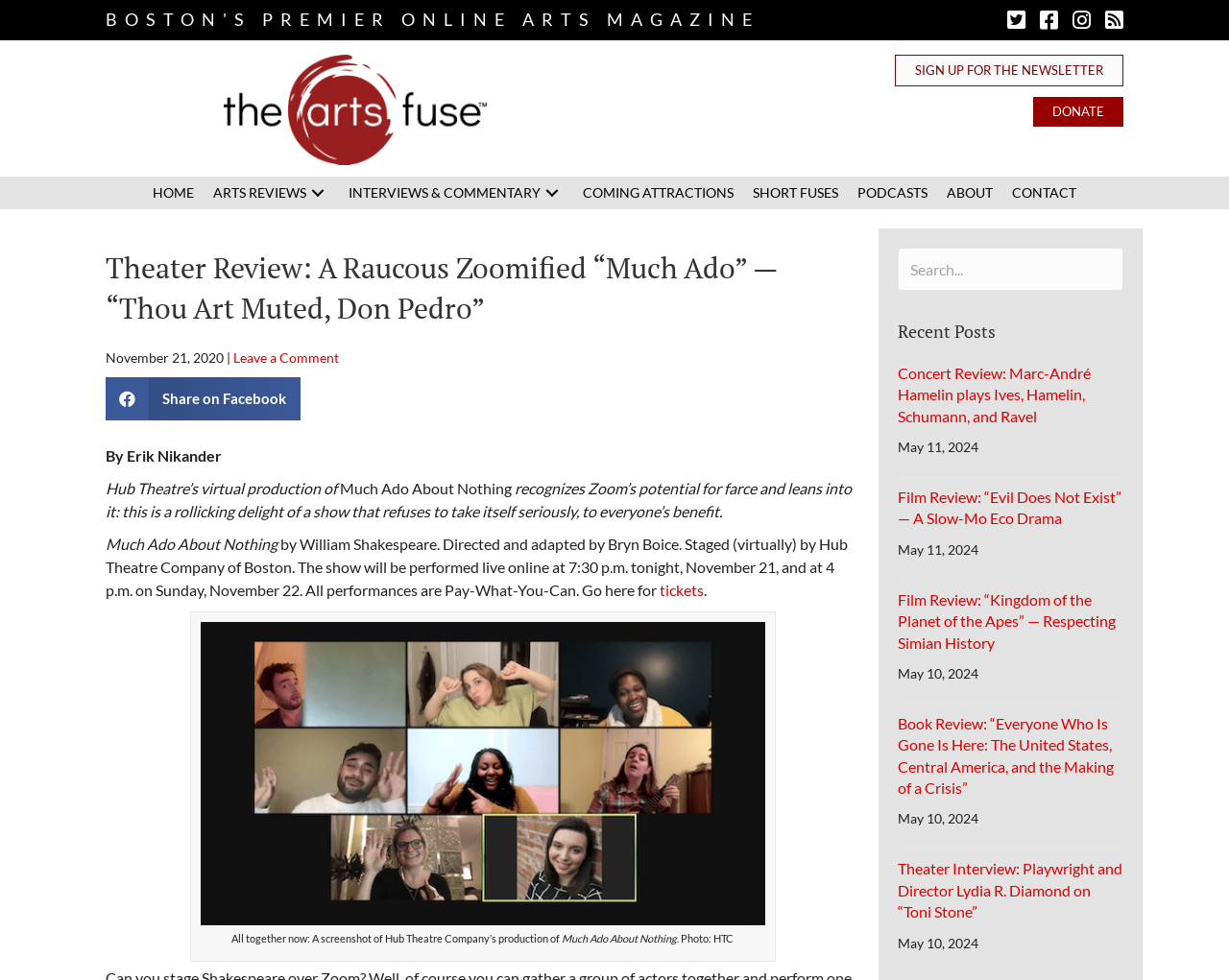Review the image closely and give a comprehensive answer to the question: What is the author of the article?

I found the answer by reading the text 'By Erik Nikander' which is part of the article's byline.